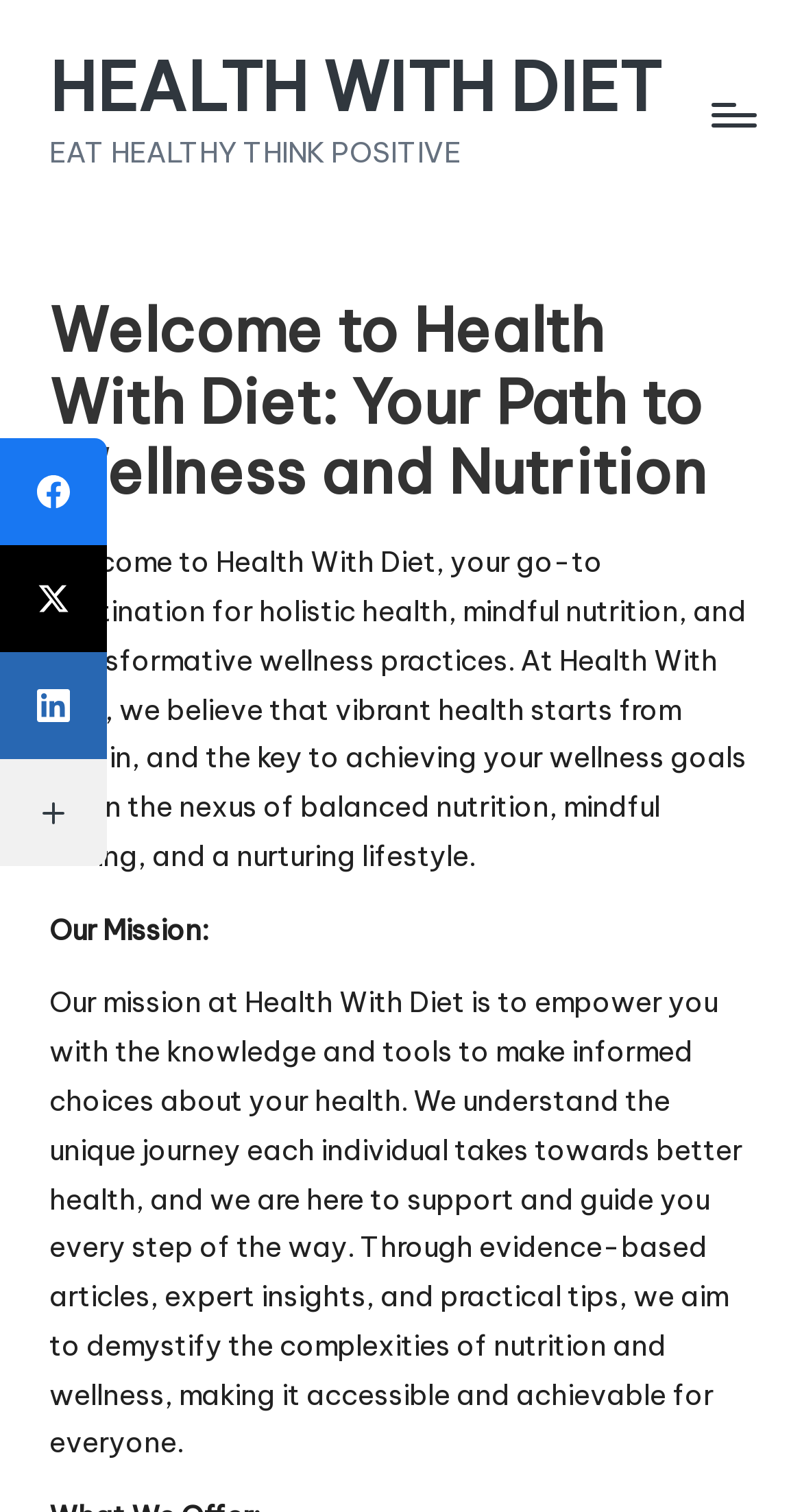Given the element description: "parent_node: More Networks", predict the bounding box coordinates of the UI element it refers to, using four float numbers between 0 and 1, i.e., [left, top, right, bottom].

[0.0, 0.502, 0.133, 0.573]